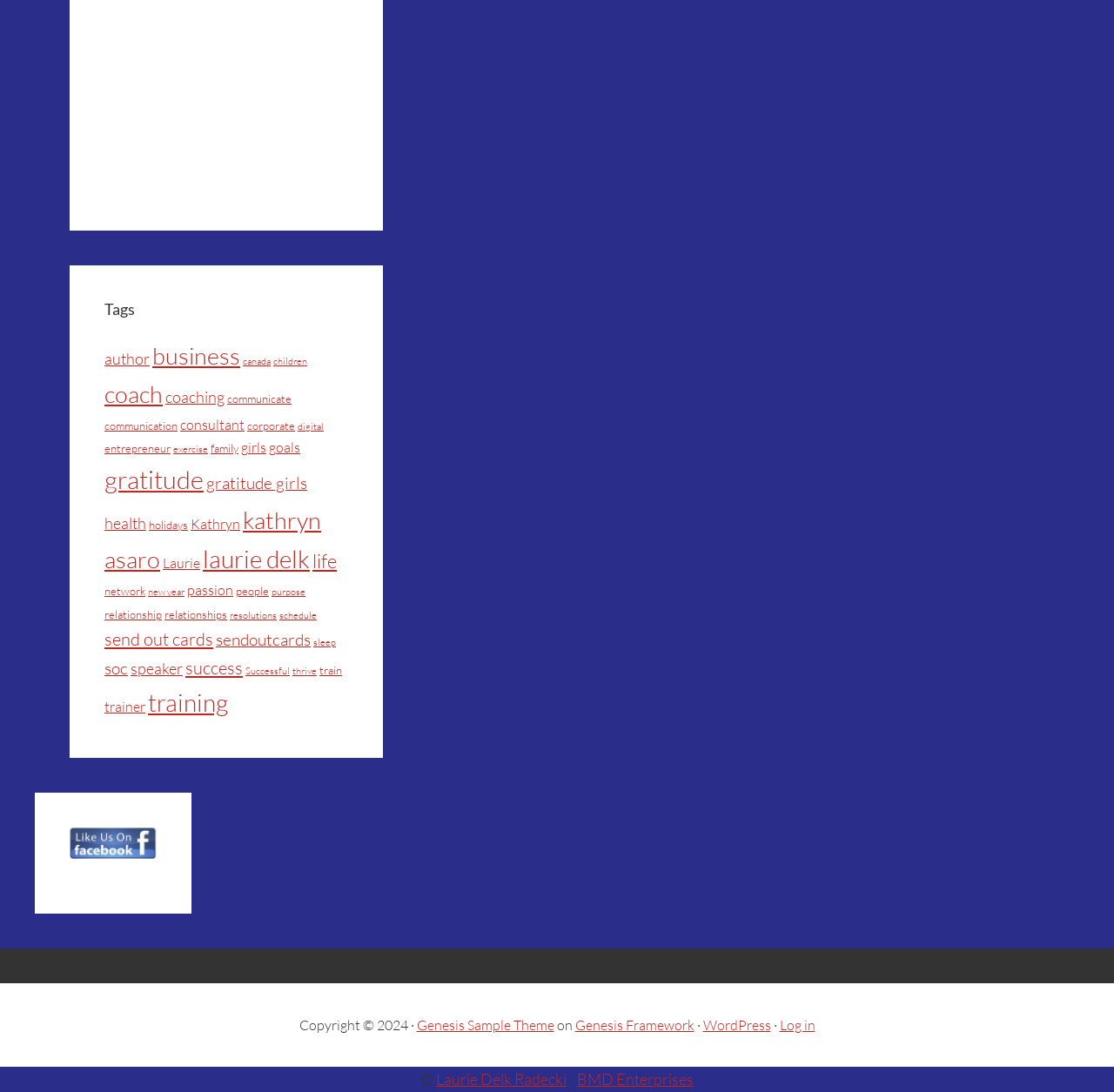Determine the bounding box coordinates of the region I should click to achieve the following instruction: "go to Genesis Sample Theme". Ensure the bounding box coordinates are four float numbers between 0 and 1, i.e., [left, top, right, bottom].

[0.374, 0.93, 0.497, 0.946]